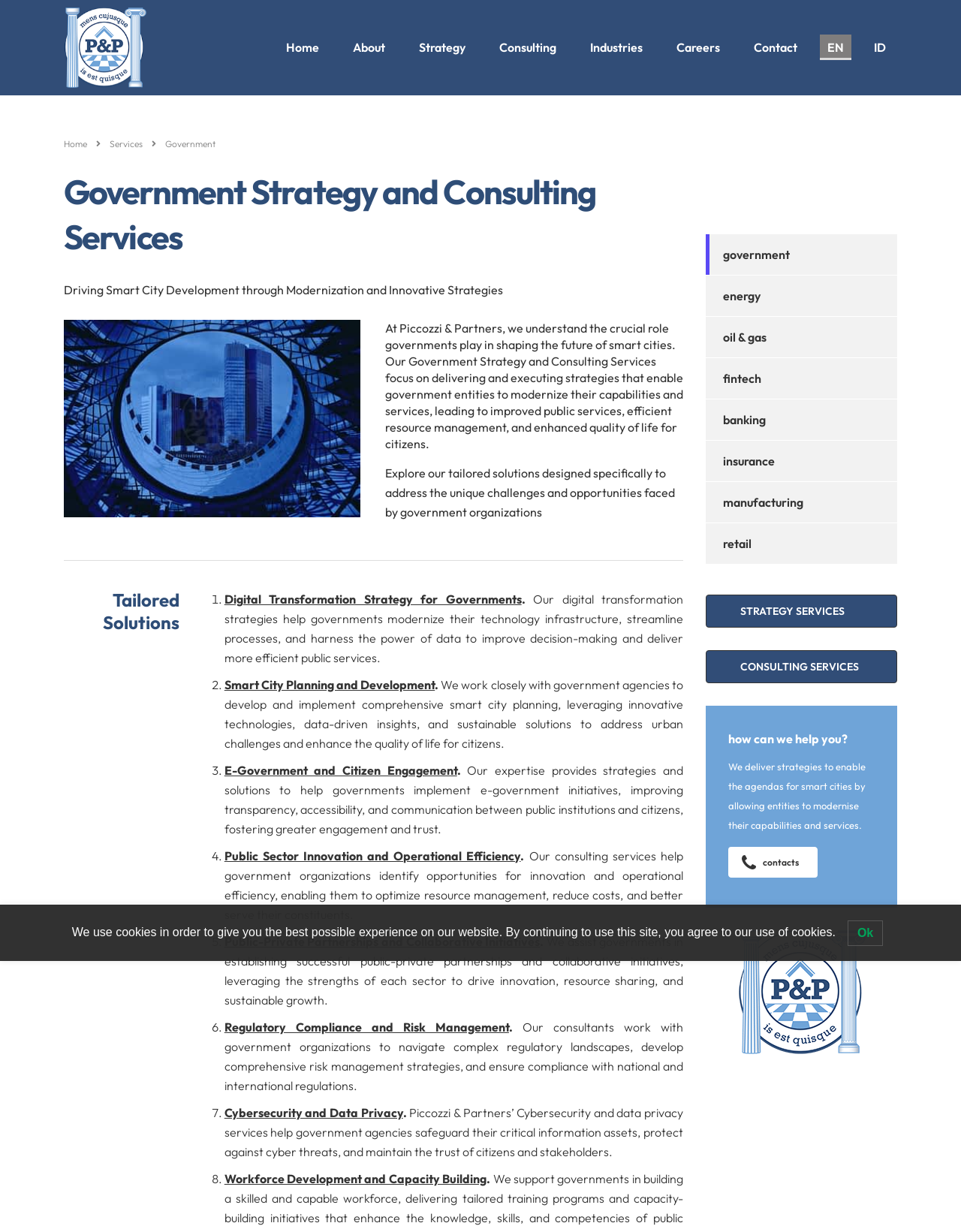What is the purpose of the company's Government Strategy and Consulting Services?
Please provide a comprehensive answer based on the information in the image.

I read the text on the webpage and found that the purpose of the company's Government Strategy and Consulting Services is to enable government entities to modernize their capabilities and services, leading to improved public services, efficient resource management, and enhanced quality of life for citizens.